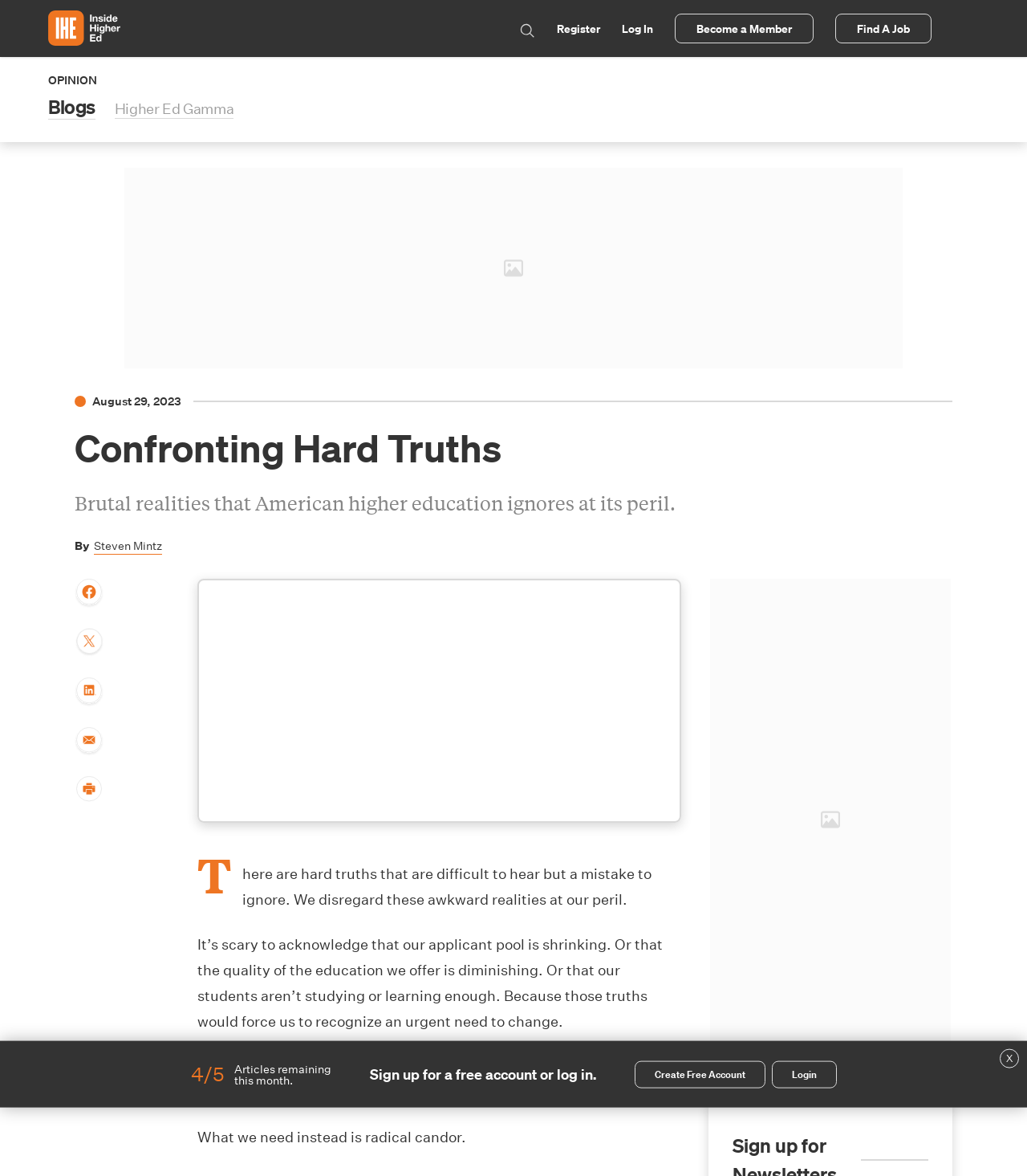Please find the top heading of the webpage and generate its text.

Confronting Hard Truths